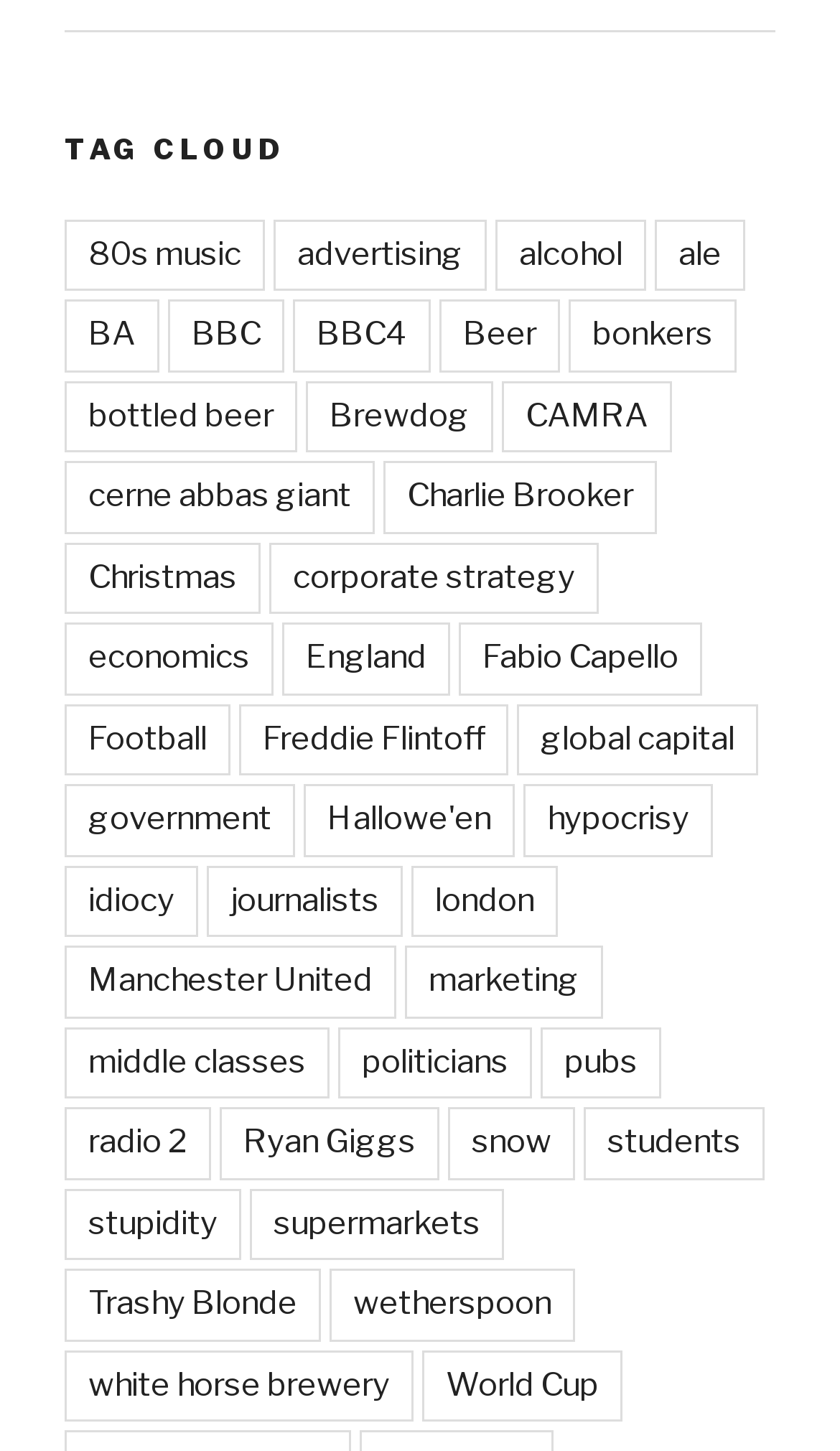Specify the bounding box coordinates of the element's area that should be clicked to execute the given instruction: "Visit the 'BBC' page". The coordinates should be four float numbers between 0 and 1, i.e., [left, top, right, bottom].

[0.2, 0.207, 0.338, 0.256]